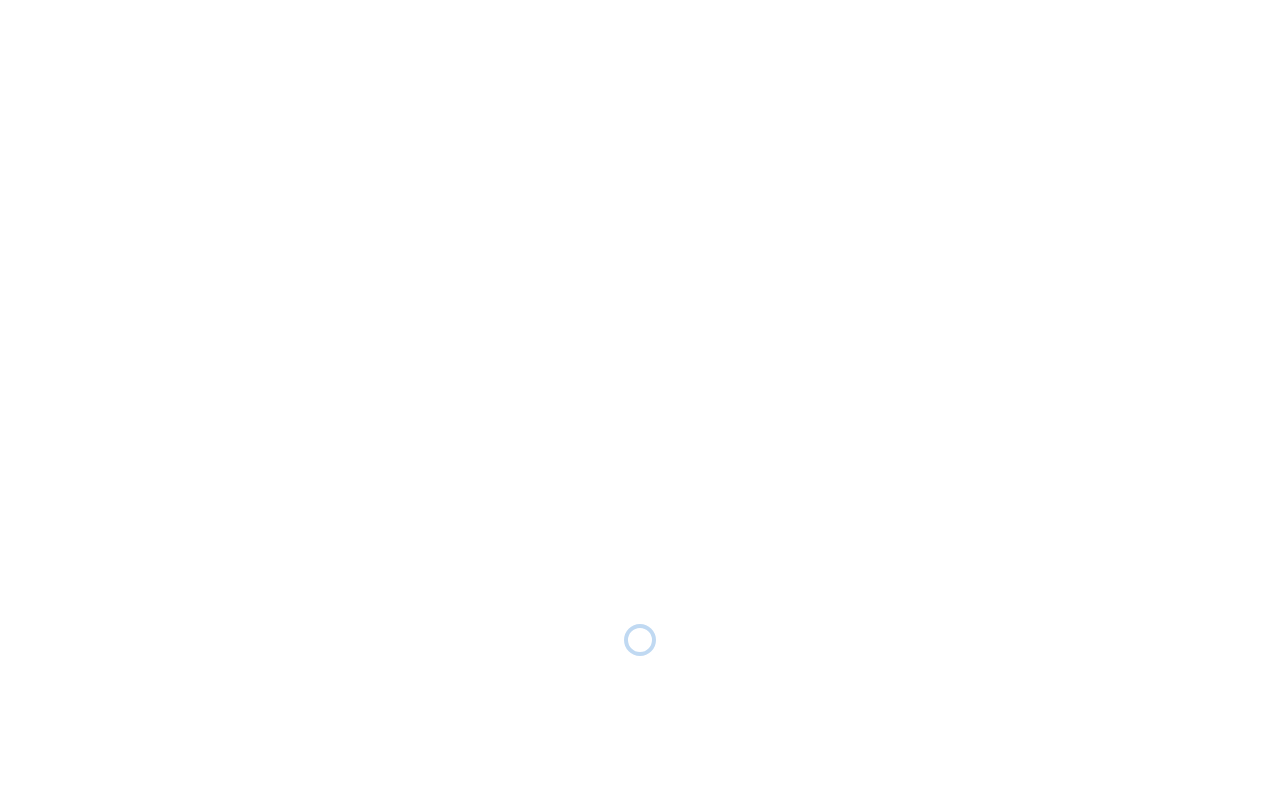Answer with a single word or phrase: 
What is the logo at the top left corner?

One Bernam logo